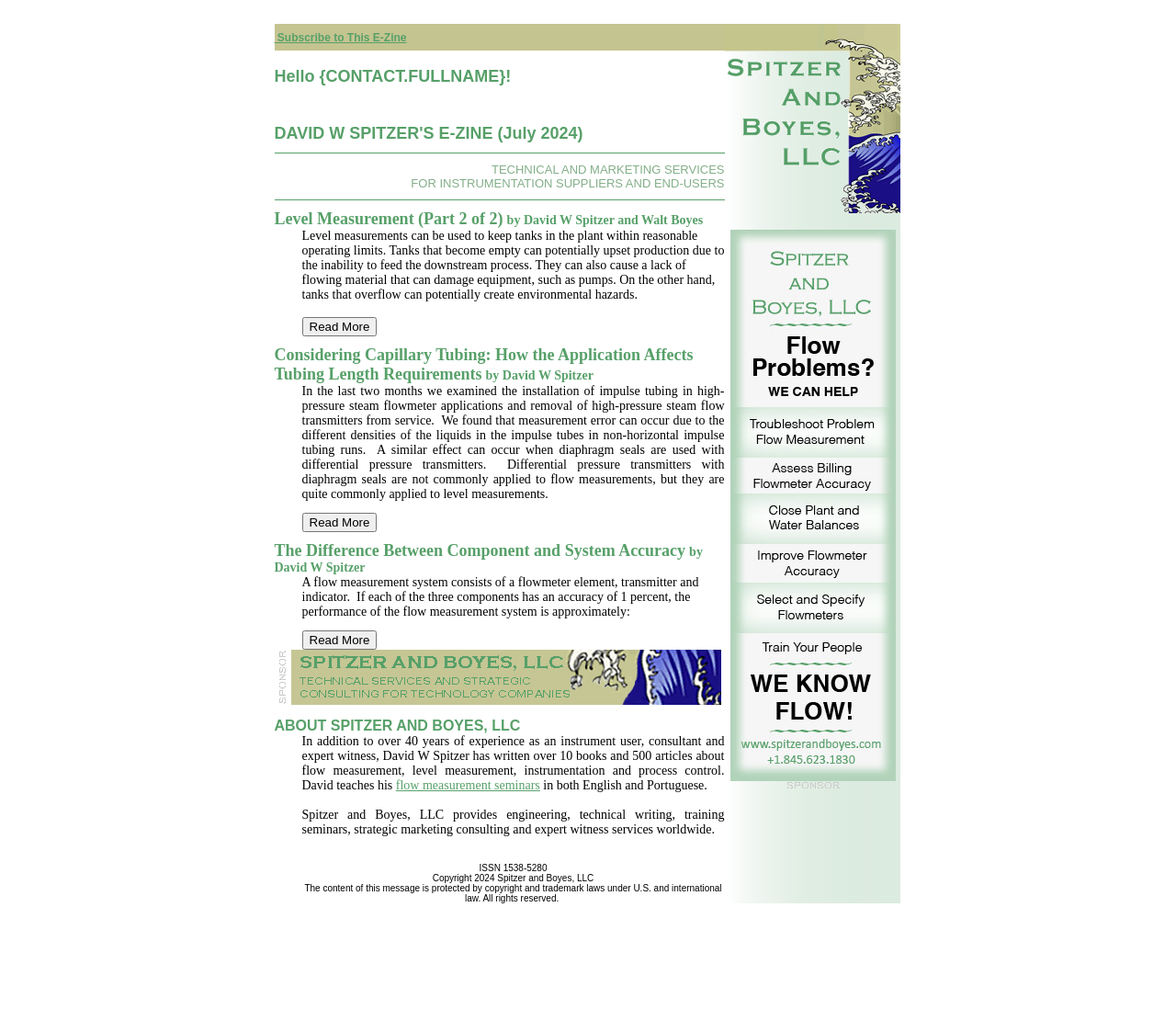Reply to the question with a brief word or phrase: What is the ISSN number of the e-zine?

1538-5280